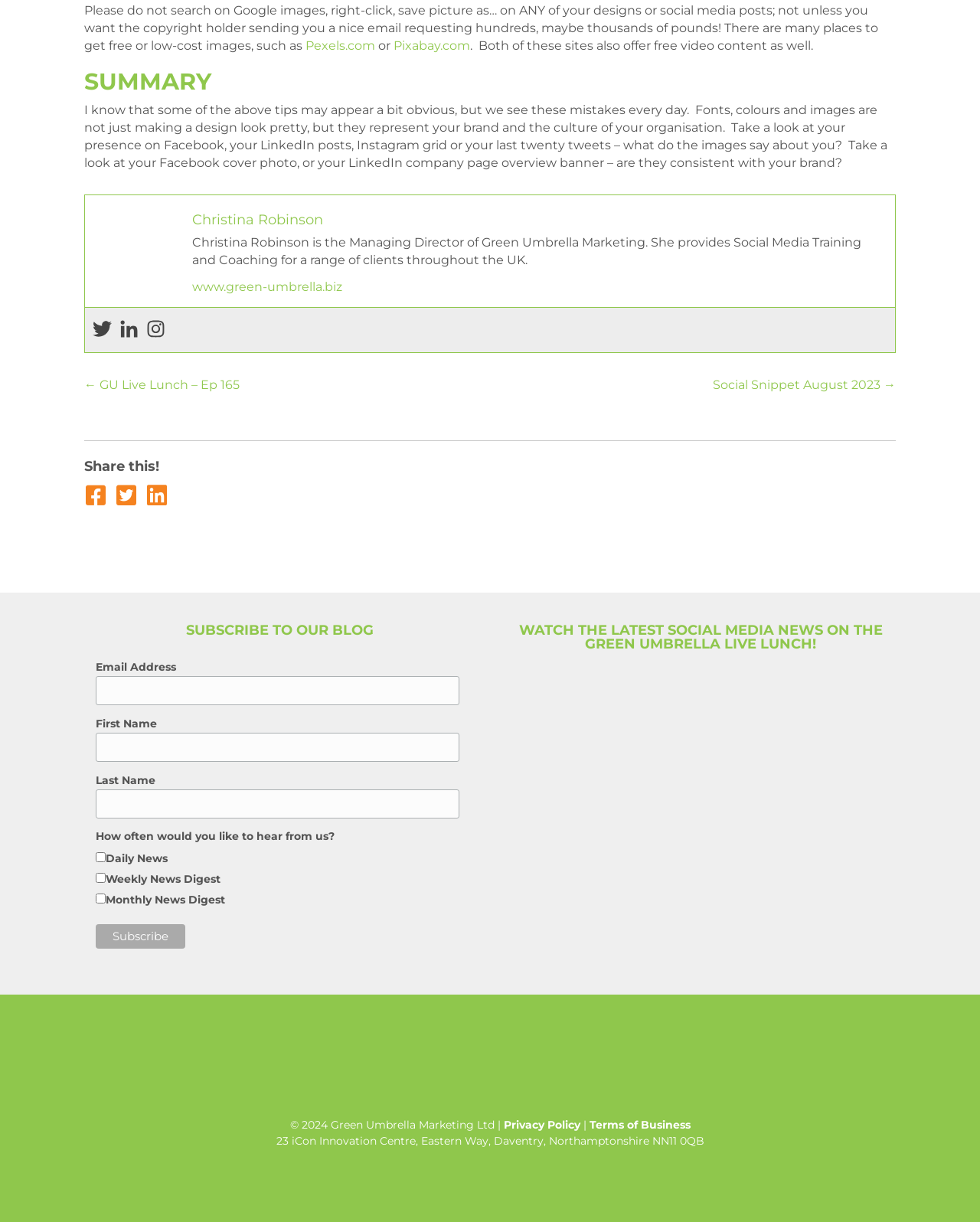What is the name of the social media training and coaching service provided by Christina Robinson?
Observe the image and answer the question with a one-word or short phrase response.

Social Media Training and Coaching